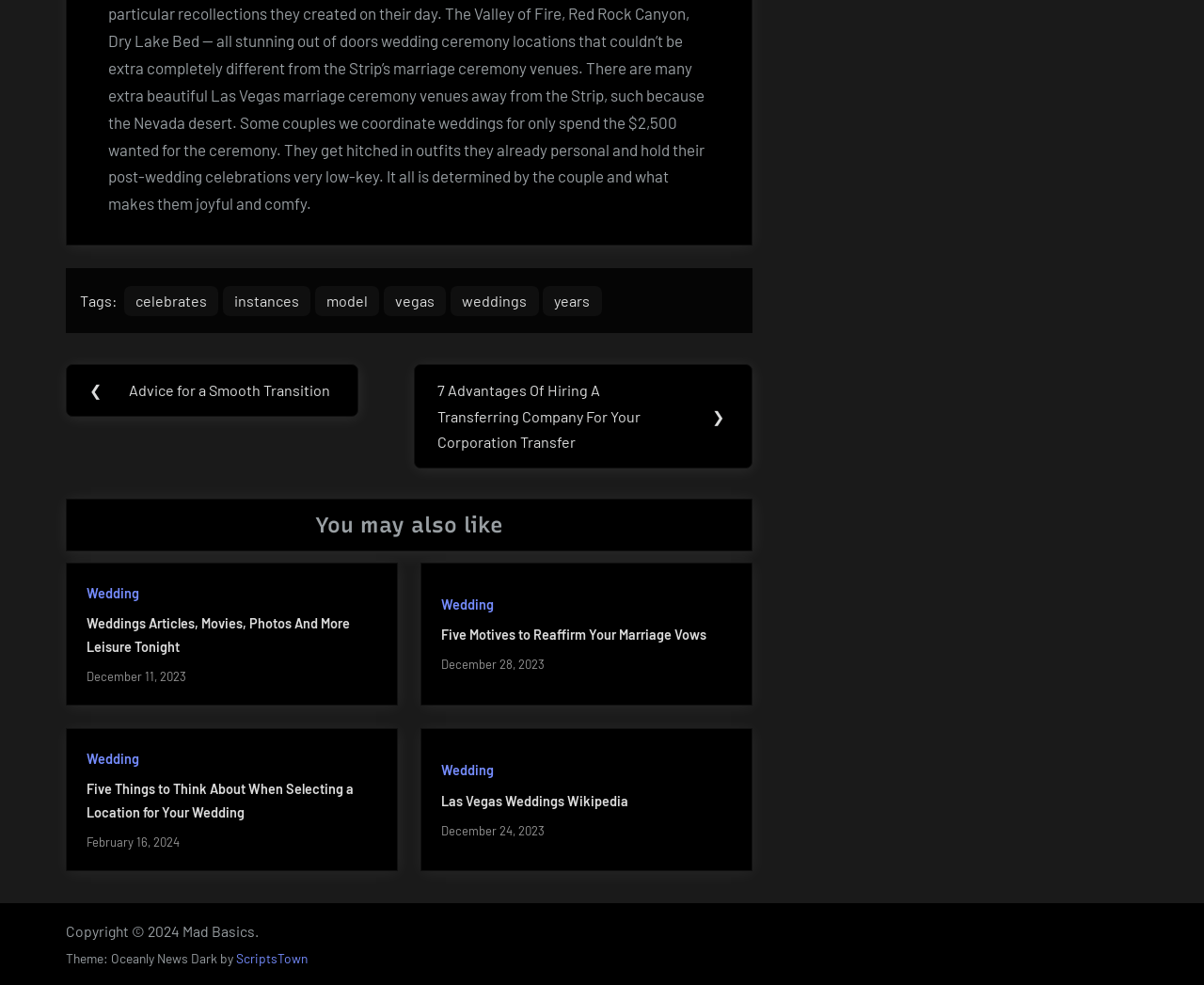Determine the bounding box coordinates for the clickable element required to fulfill the instruction: "Explore the 'Wedding' category". Provide the coordinates as four float numbers between 0 and 1, i.e., [left, top, right, bottom].

[0.072, 0.594, 0.115, 0.61]